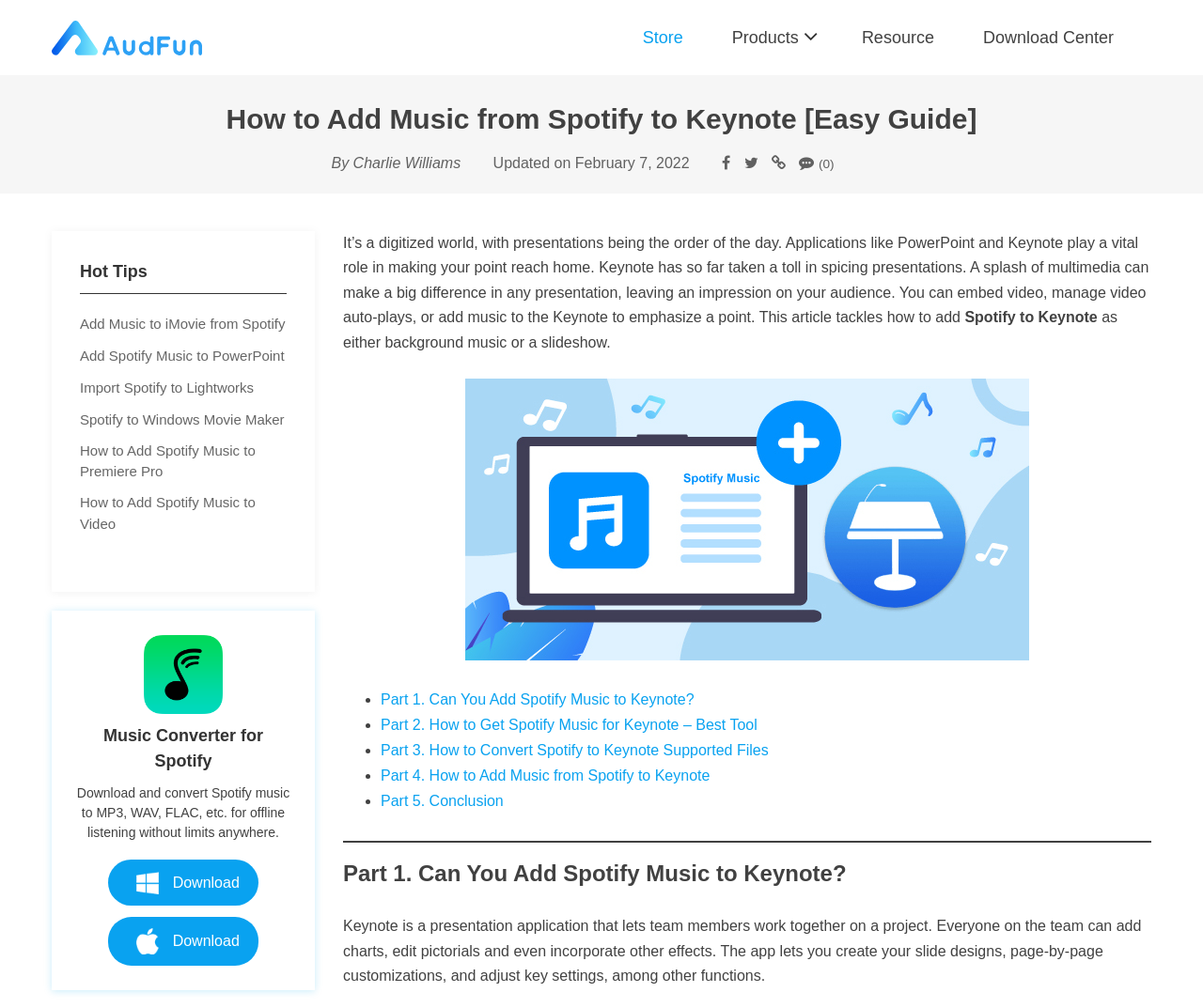Could you specify the bounding box coordinates for the clickable section to complete the following instruction: "Click on the 'Music Converter for Spotify' link"?

[0.362, 0.116, 0.638, 0.216]